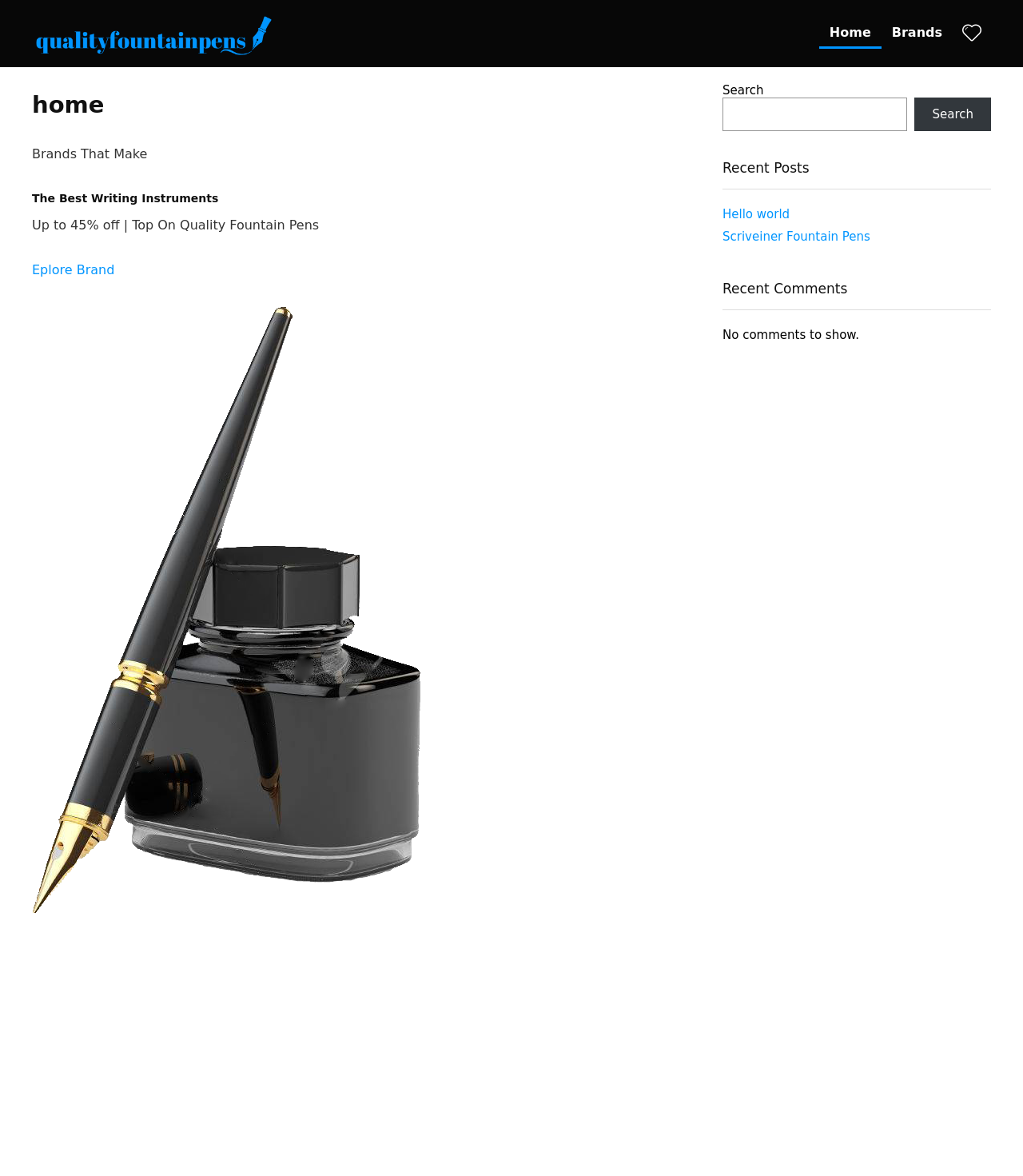Bounding box coordinates should be in the format (top-left x, top-left y, bottom-right x, bottom-right y) and all values should be floating point numbers between 0 and 1. Determine the bounding box coordinate for the UI element described as: Hello world

[0.706, 0.176, 0.772, 0.188]